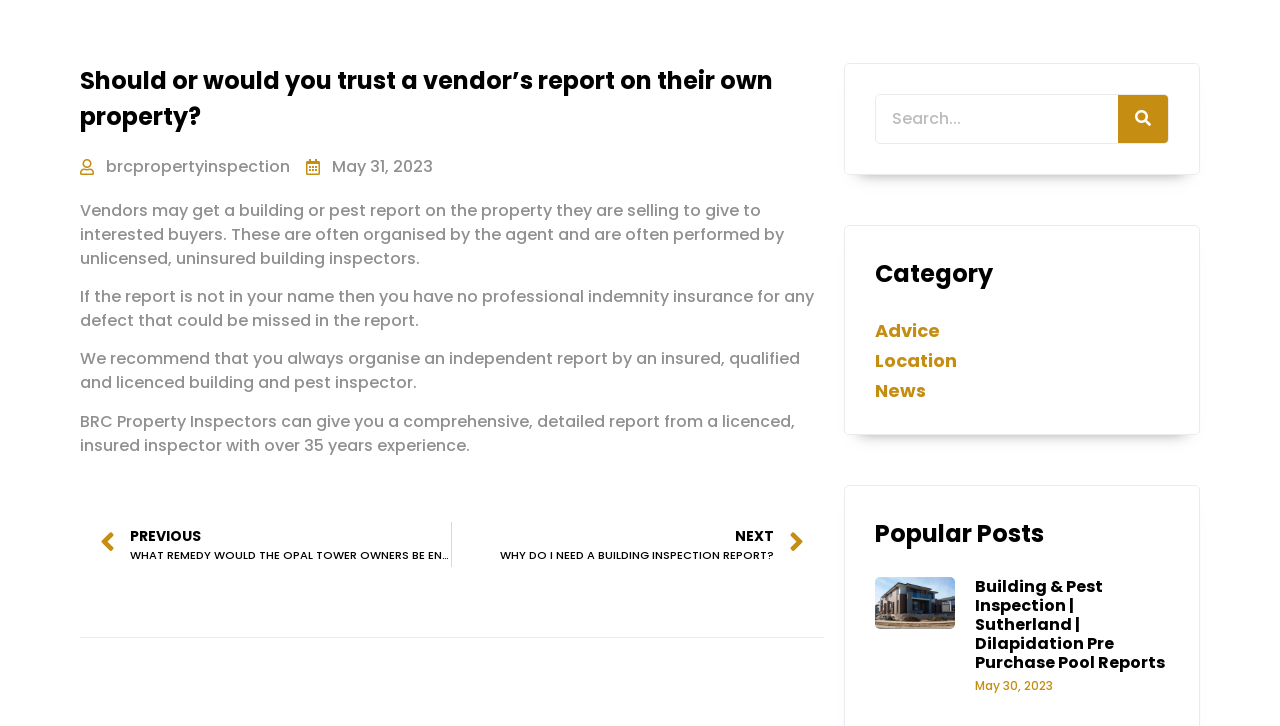Find the bounding box of the UI element described as: "May 31, 2023". The bounding box coordinates should be given as four float values between 0 and 1, i.e., [left, top, right, bottom].

[0.239, 0.213, 0.338, 0.246]